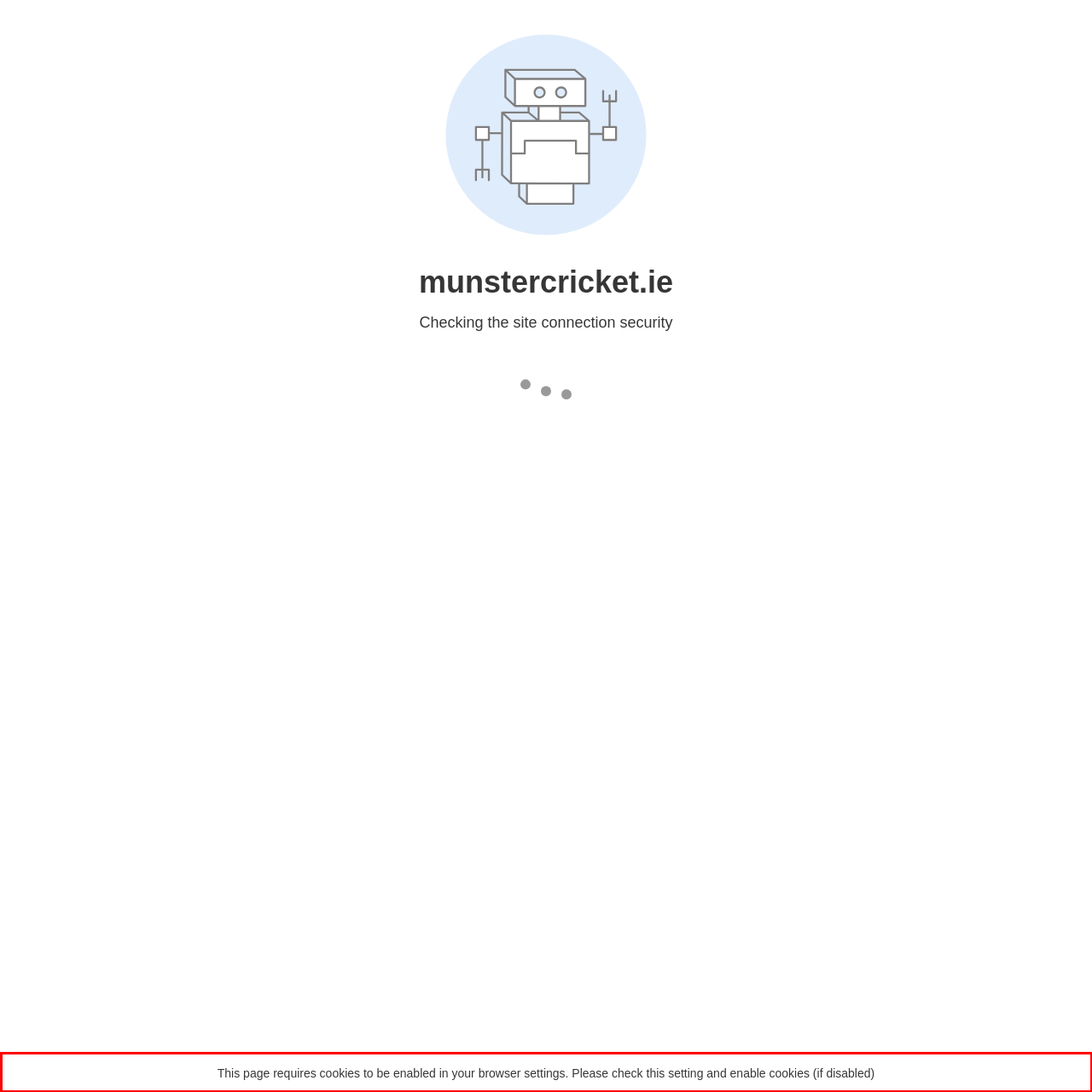Please perform OCR on the UI element surrounded by the red bounding box in the given webpage screenshot and extract its text content.

This page requires cookies to be enabled in your browser settings. Please check this setting and enable cookies (if disabled)